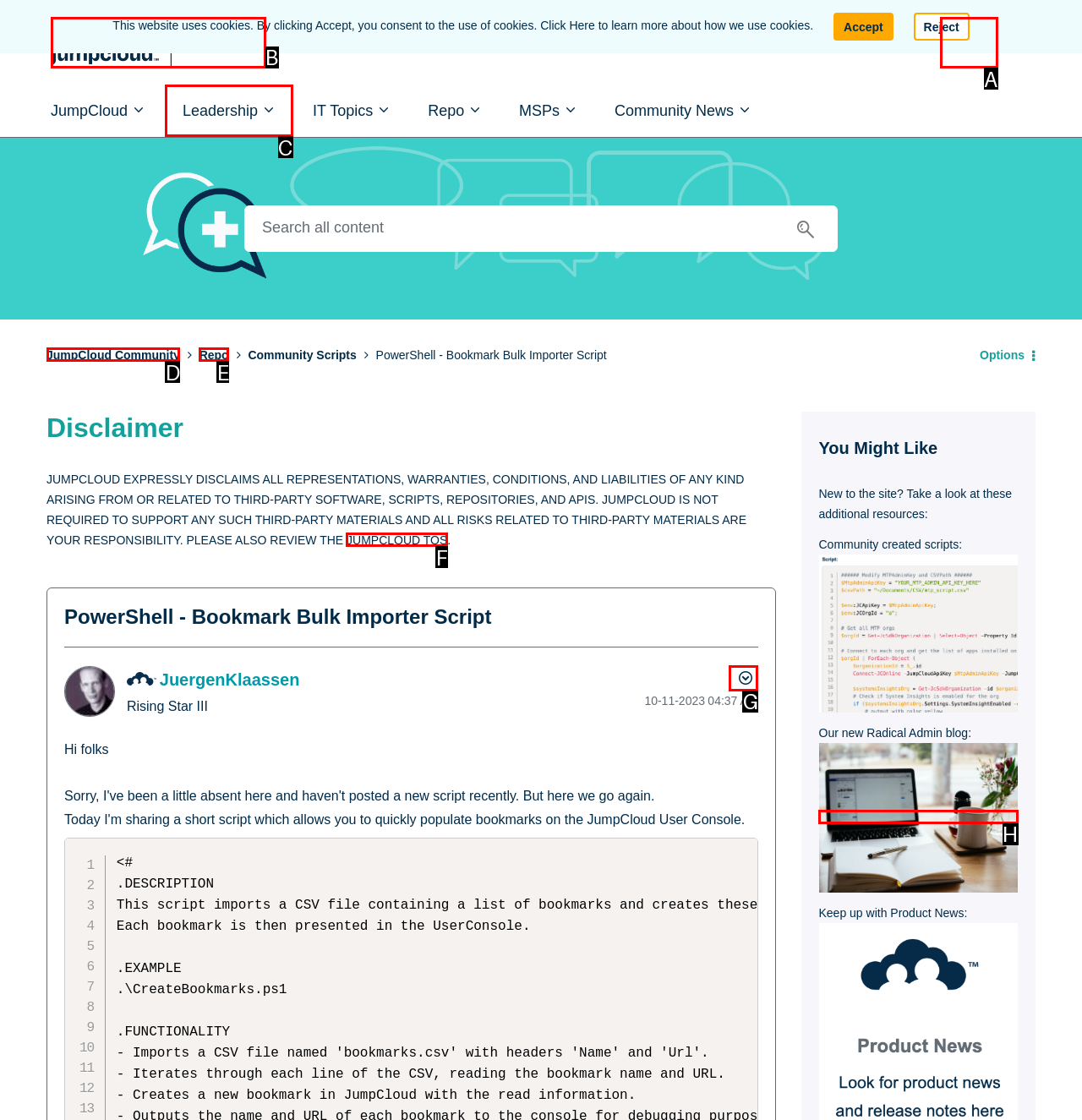Select the option I need to click to accomplish this task: Read the blog
Provide the letter of the selected choice from the given options.

None